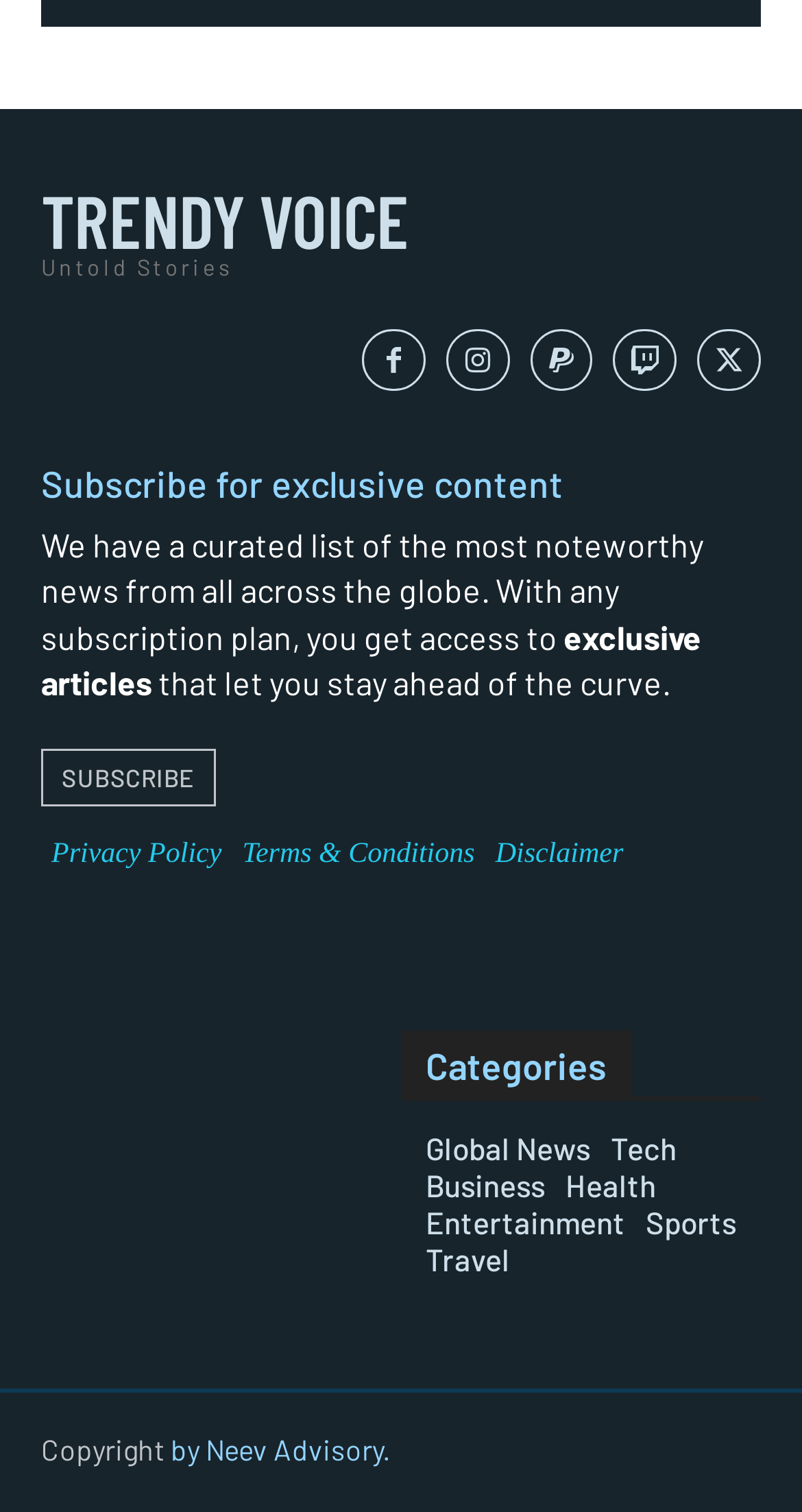Specify the bounding box coordinates of the area to click in order to execute this command: 'View Privacy Policy'. The coordinates should consist of four float numbers ranging from 0 to 1, and should be formatted as [left, top, right, bottom].

[0.051, 0.533, 0.289, 0.598]